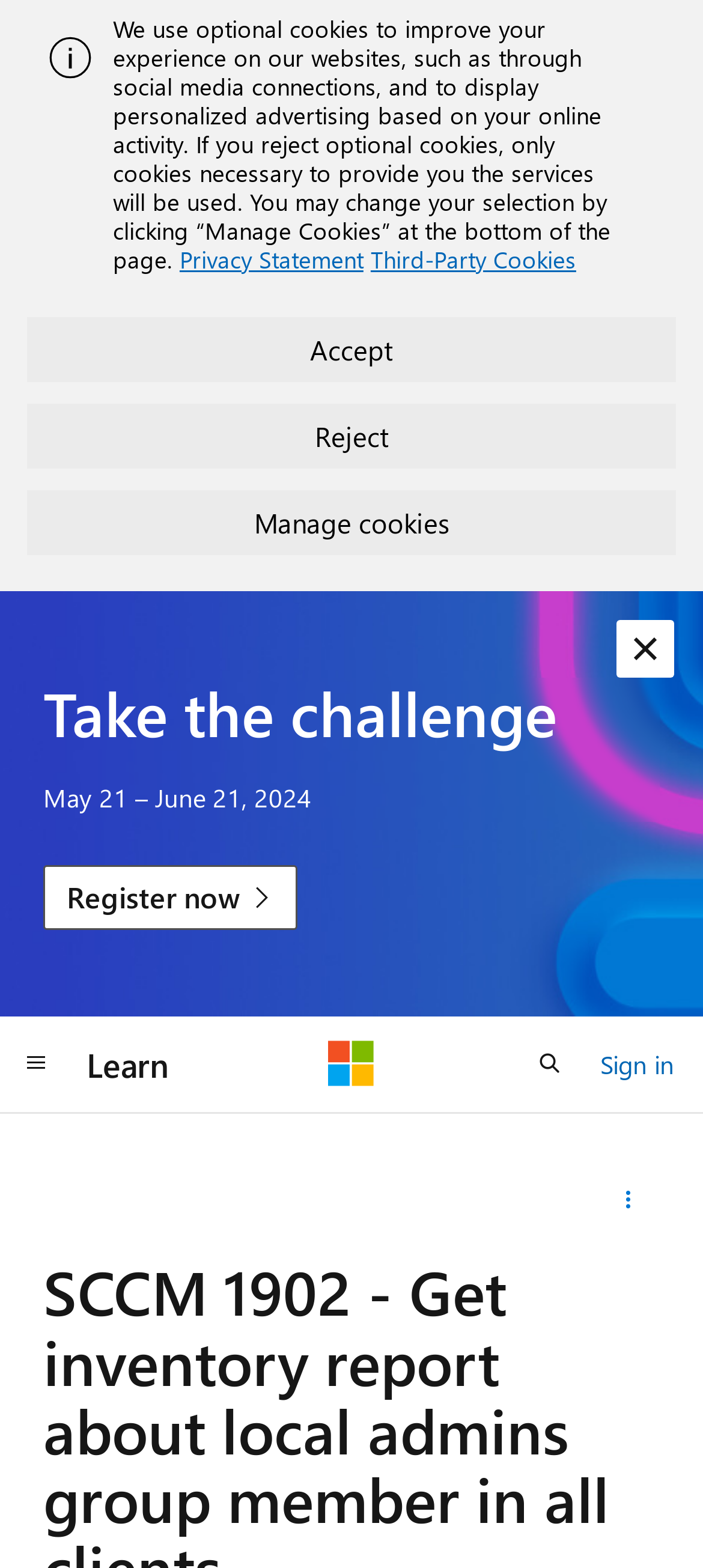Please provide a comprehensive response to the question based on the details in the image: What is the purpose of the 'Take the challenge' section?

The 'Take the challenge' section appears to be a call-to-action for users to register for an event or challenge, as indicated by the 'Register now' link and the date range 'May 21 – June 21, 2024'.